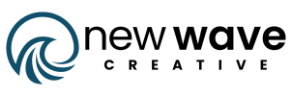Offer a detailed narrative of the image's content.

The image displays the logo of "New Wave Creative," a modern and dynamic design agency. The logo features a stylized wave graphic rendered in a rich teal color, symbolizing creativity and fluidity. Adjacent to the wave, the name "new wave" is presented in a sleek, lowercase font, emphasizing a contemporary aesthetic. The word "CREATIVE" is bolded and capitalized, reinforcing the brand's focus on innovative design solutions. Overall, the logo embodies a fresh and professional identity, reflective of the agency's mission to deliver cutting-edge creative services.